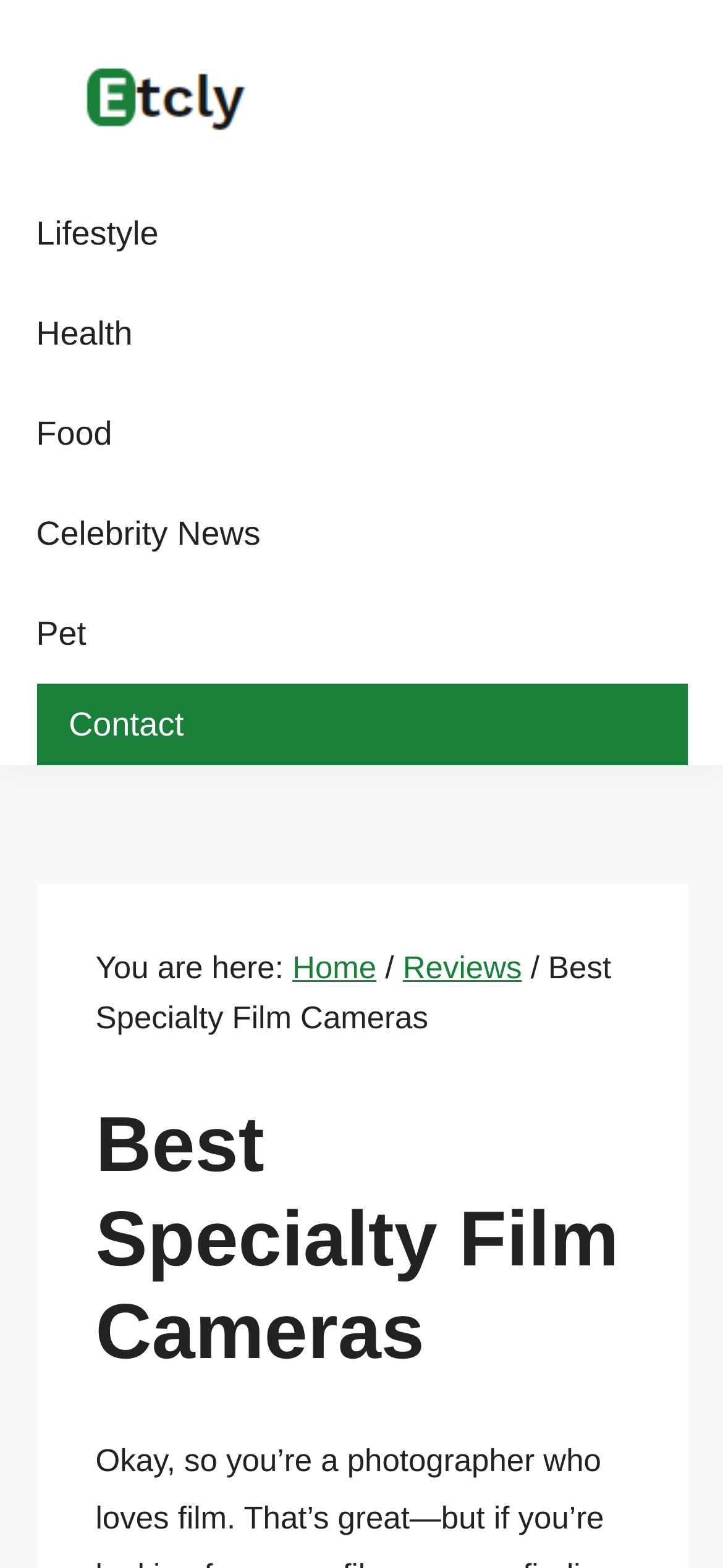Please determine the bounding box coordinates for the element that should be clicked to follow these instructions: "navigate to Lifestyle page".

[0.05, 0.117, 0.219, 0.181]